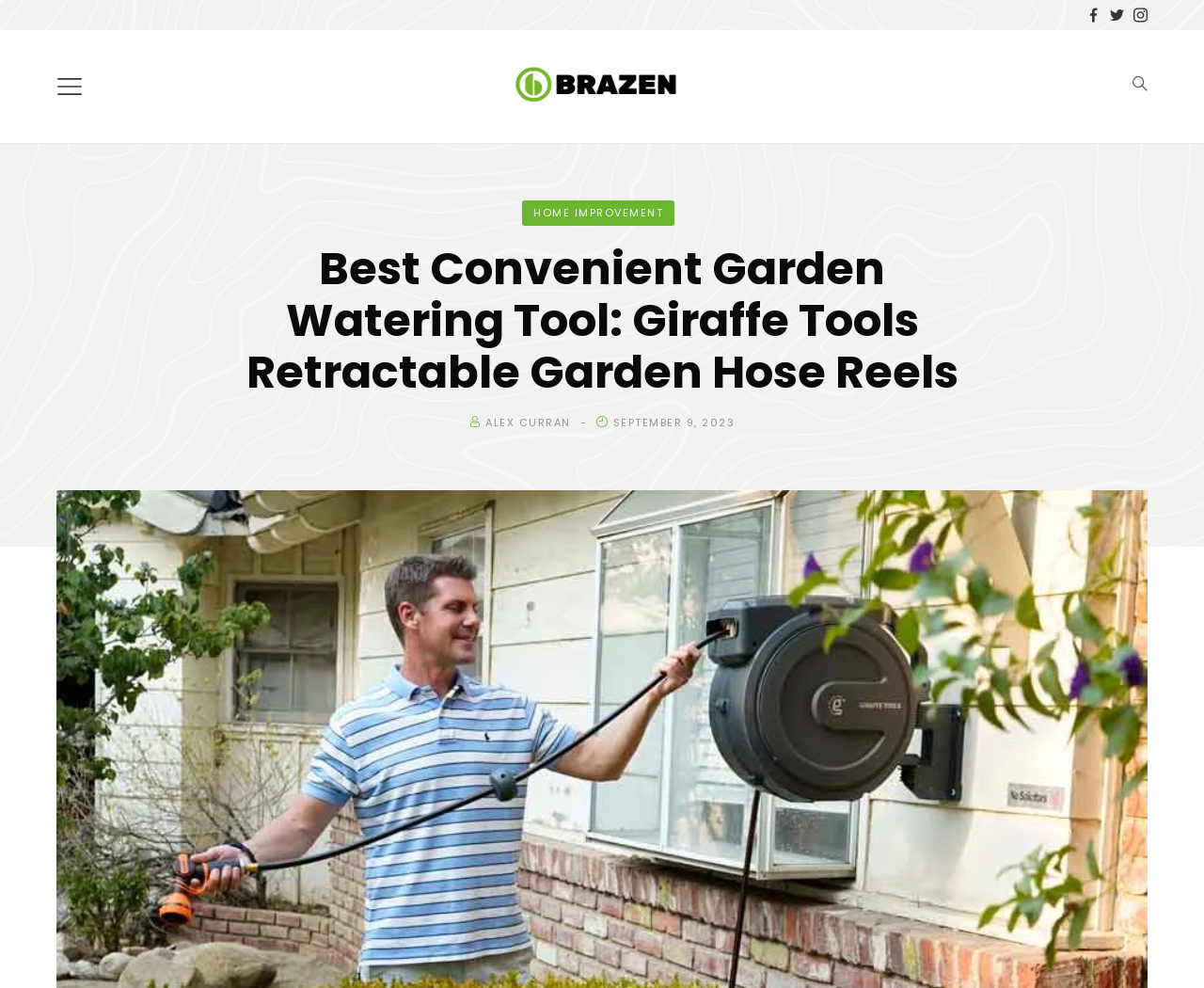How many social media links are there?
Please provide a comprehensive answer based on the information in the image.

I counted the number of link elements with an image child element at the top of the webpage, which are likely to be social media links.